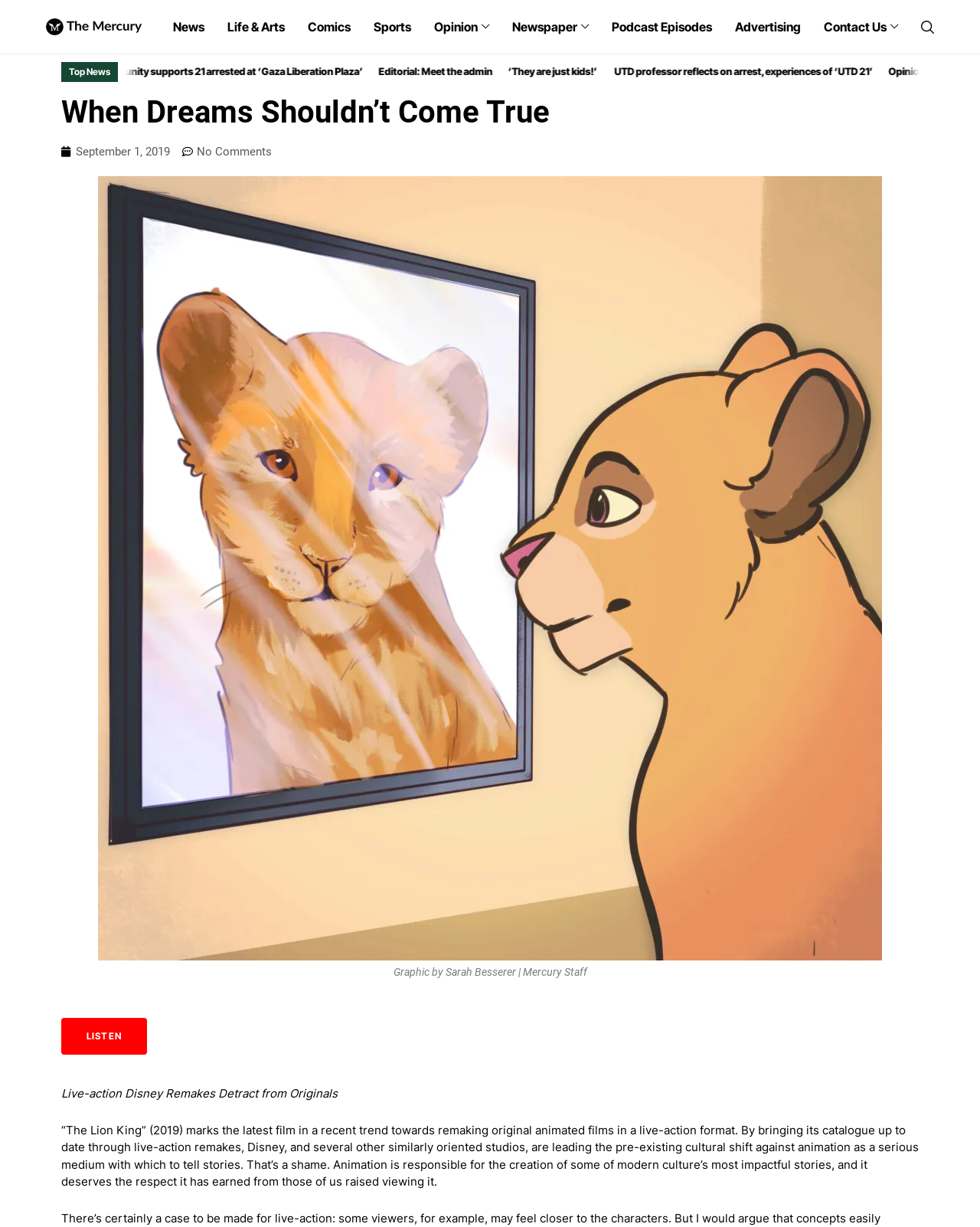What are the categories of news on the webpage?
Please answer the question as detailed as possible based on the image.

I found the answer by looking at the top navigation bar, where there are links to different categories of news.